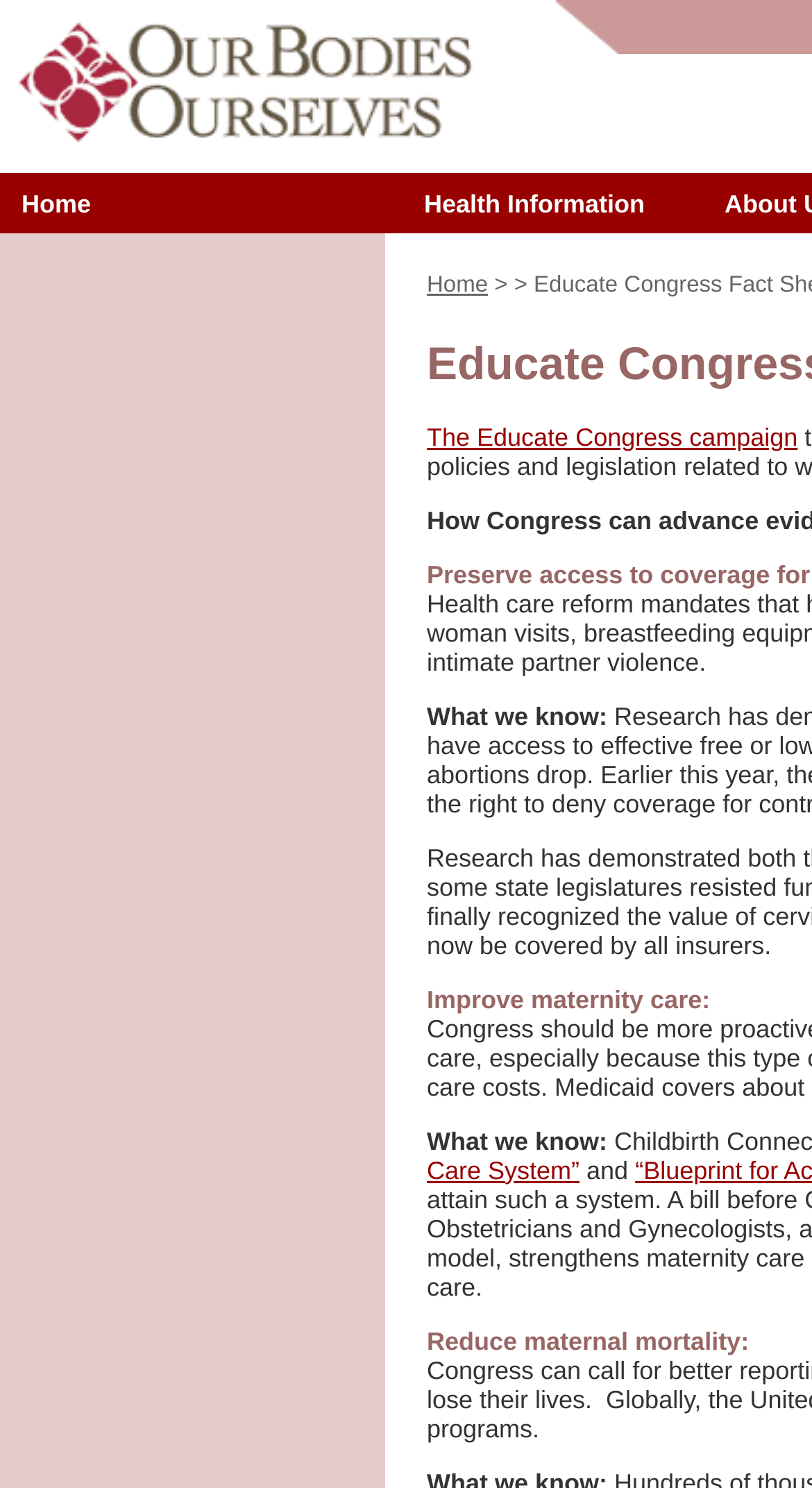How many main navigation items are there?
Refer to the image and give a detailed answer to the question.

By examining the layout table cells, I found five main navigation items: 'Home', 'Home Page', 'Health Information', and two empty cells. These cells are likely to be the main navigation items on the webpage.